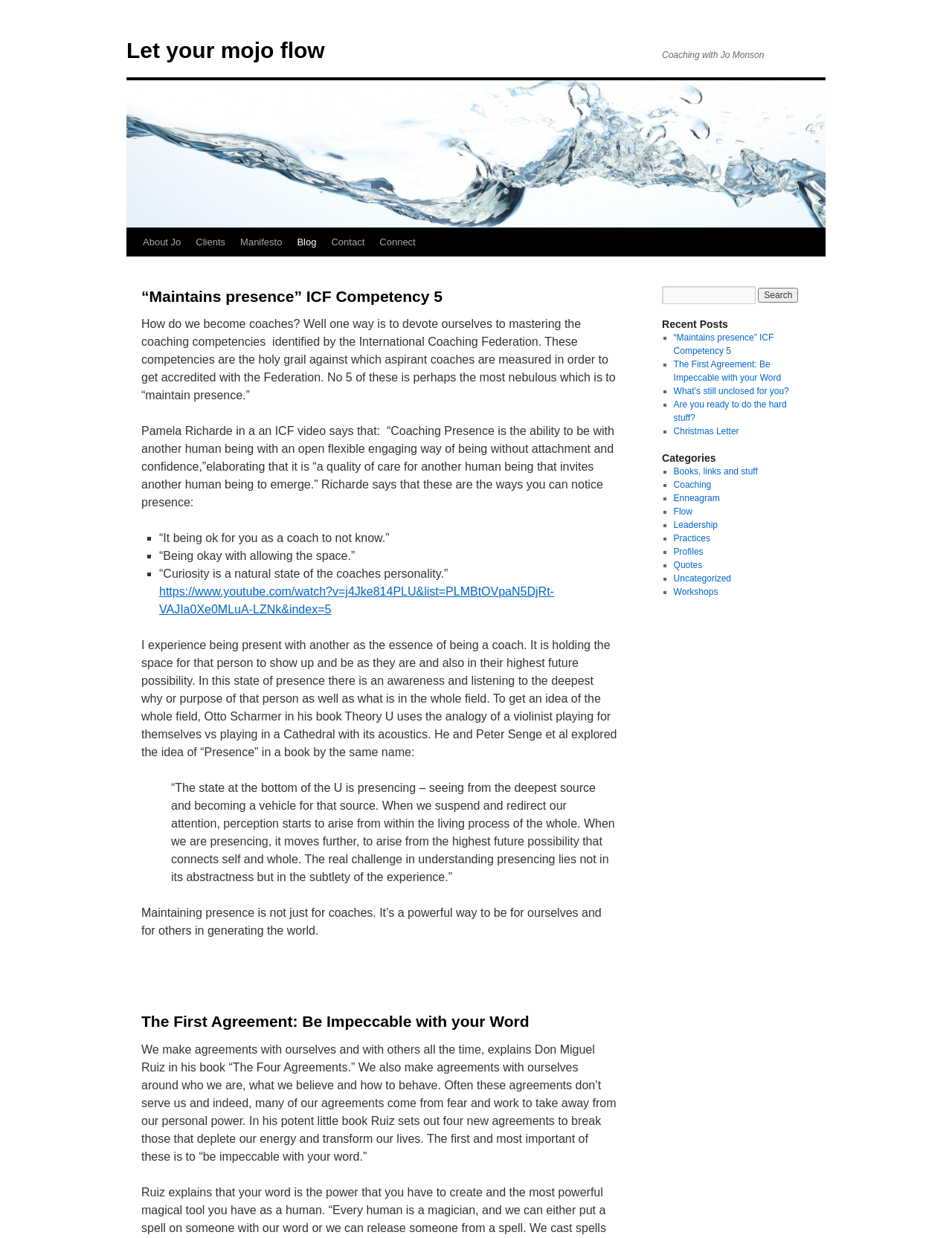Determine the bounding box coordinates of the element's region needed to click to follow the instruction: "Click the 'About Jo' link". Provide these coordinates as four float numbers between 0 and 1, formatted as [left, top, right, bottom].

[0.142, 0.184, 0.198, 0.207]